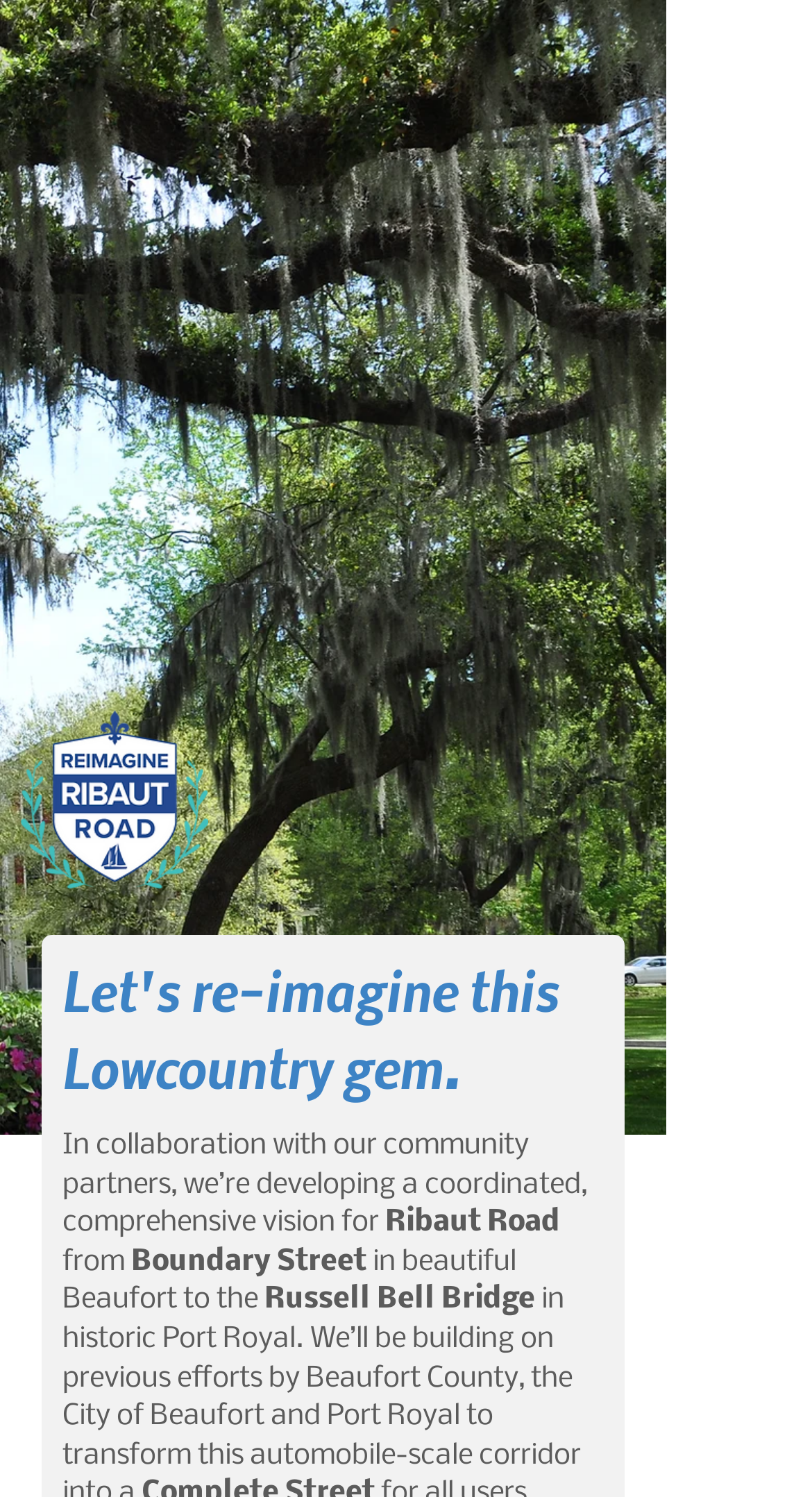Provide a brief response in the form of a single word or phrase:
What is the location of the study?

Beaufort